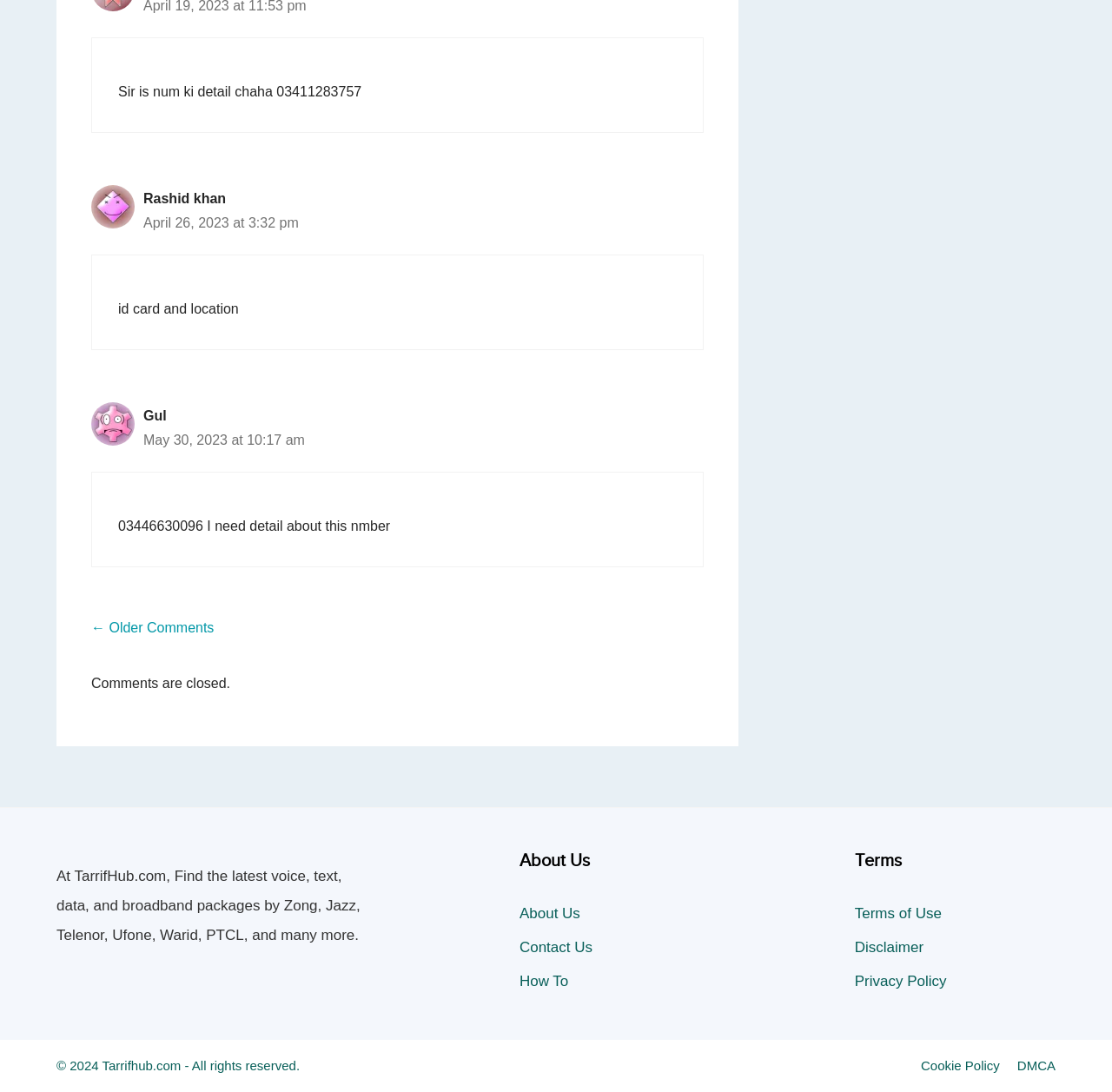Provide the bounding box coordinates for the area that should be clicked to complete the instruction: "Click on Programs".

None